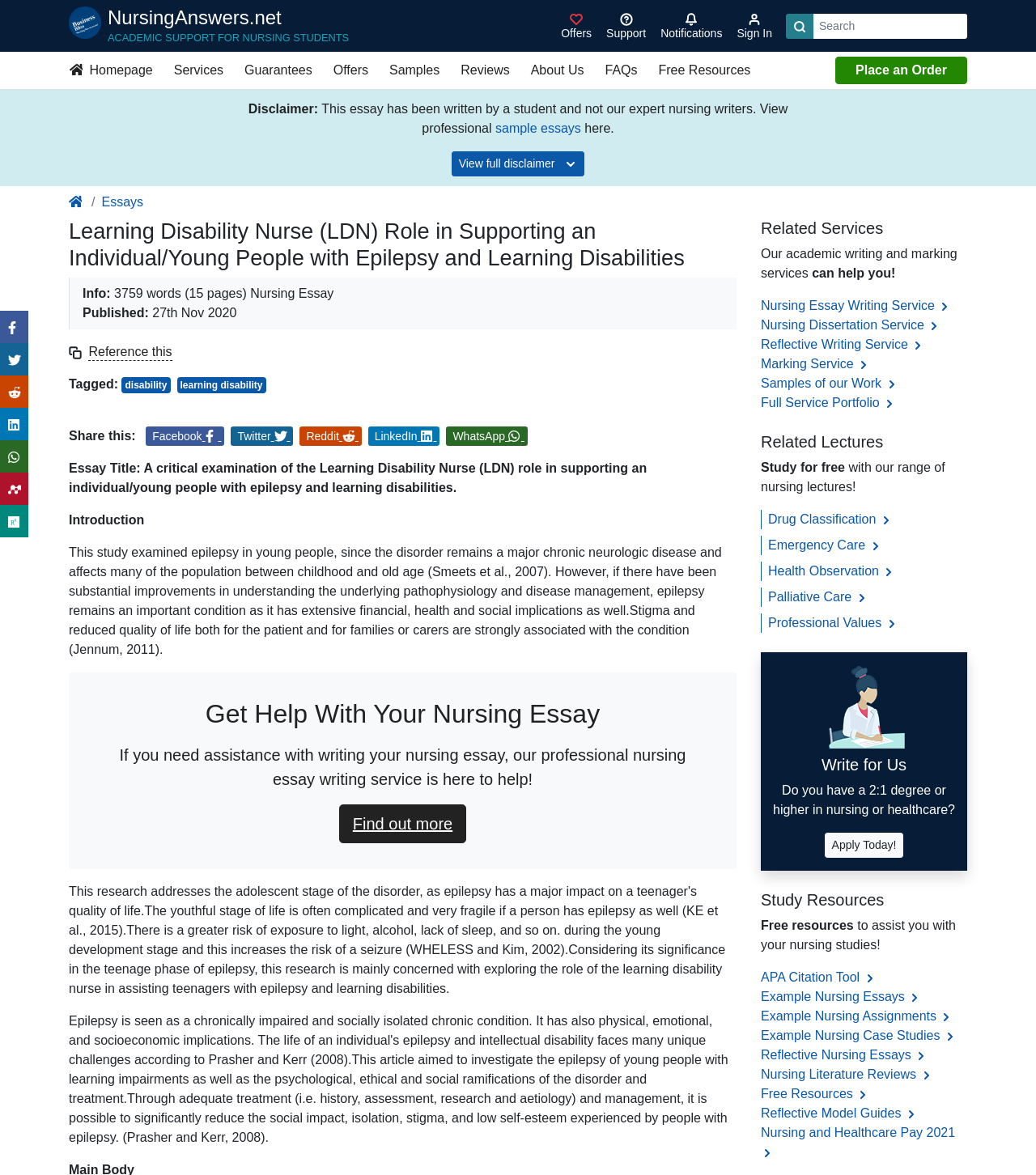Find and provide the bounding box coordinates for the UI element described with: "+27 11 486 2701".

None